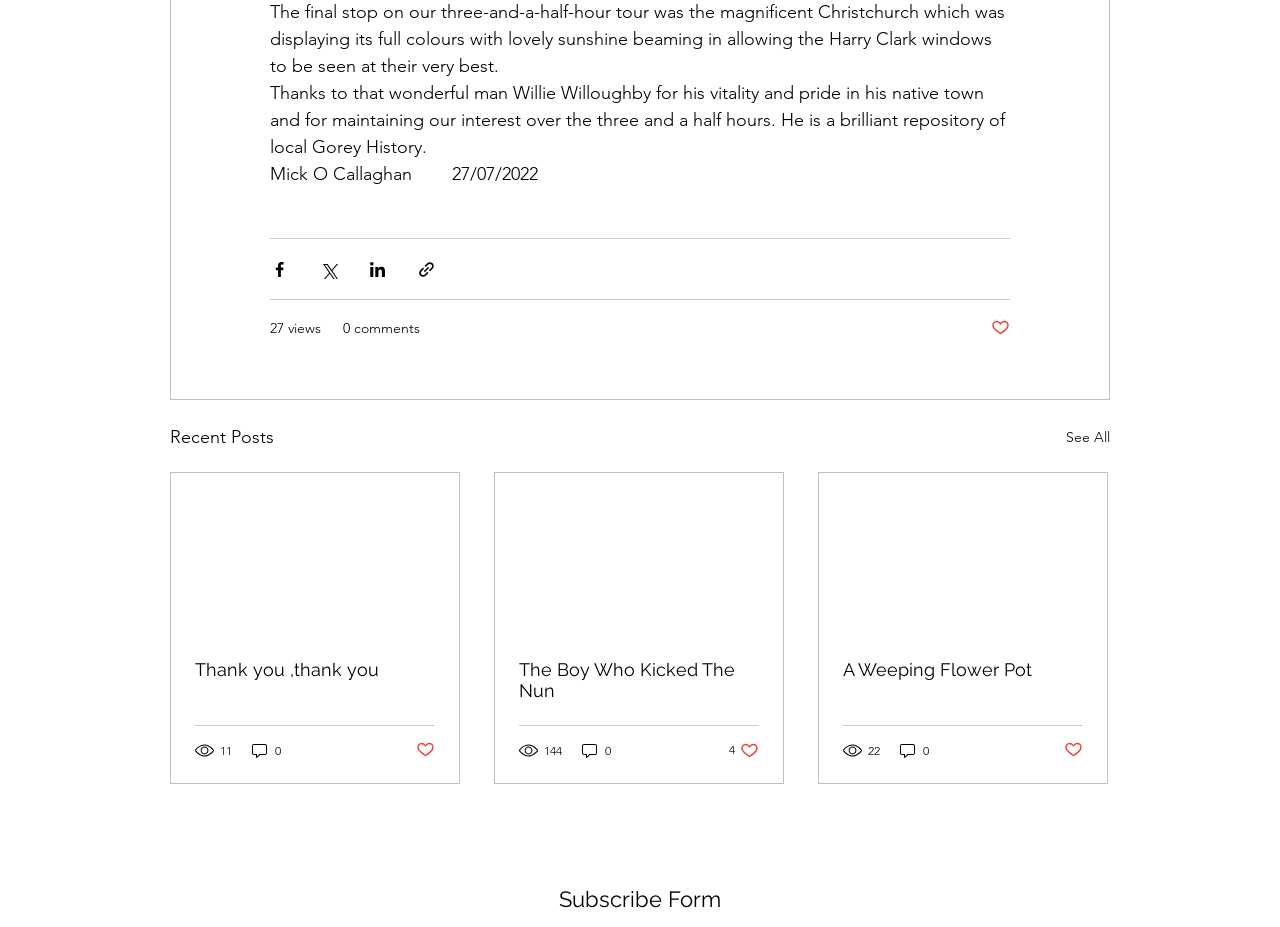Please specify the coordinates of the bounding box for the element that should be clicked to carry out this instruction: "Check out the next Limbo PC Game Download Full Version". The coordinates must be four float numbers between 0 and 1, formatted as [left, top, right, bottom].

None